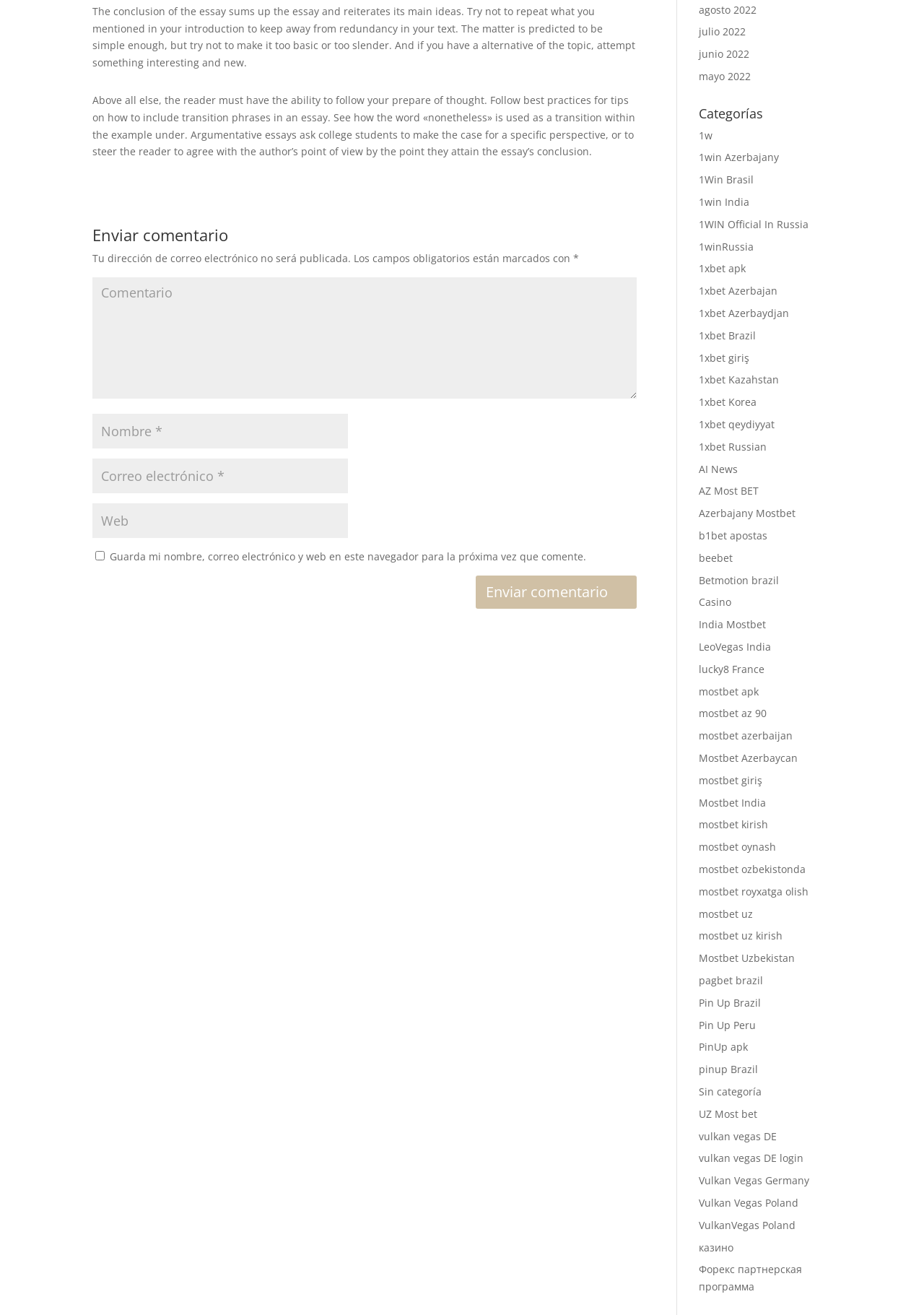Pinpoint the bounding box coordinates of the clickable element needed to complete the instruction: "Enter a comment". The coordinates should be provided as four float numbers between 0 and 1: [left, top, right, bottom].

[0.1, 0.211, 0.689, 0.303]